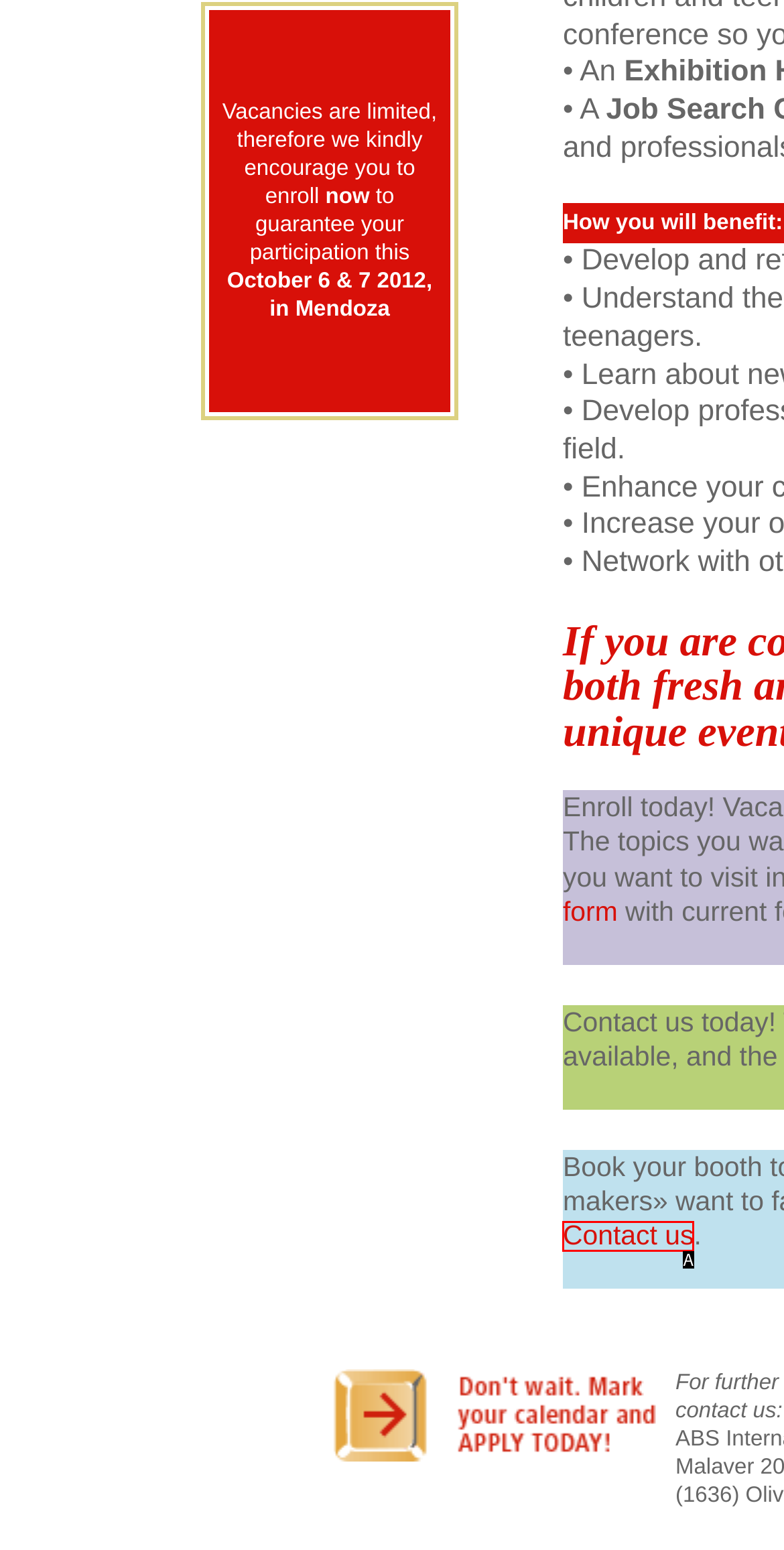Match the HTML element to the description: Contact us. Respond with the letter of the correct option directly.

A